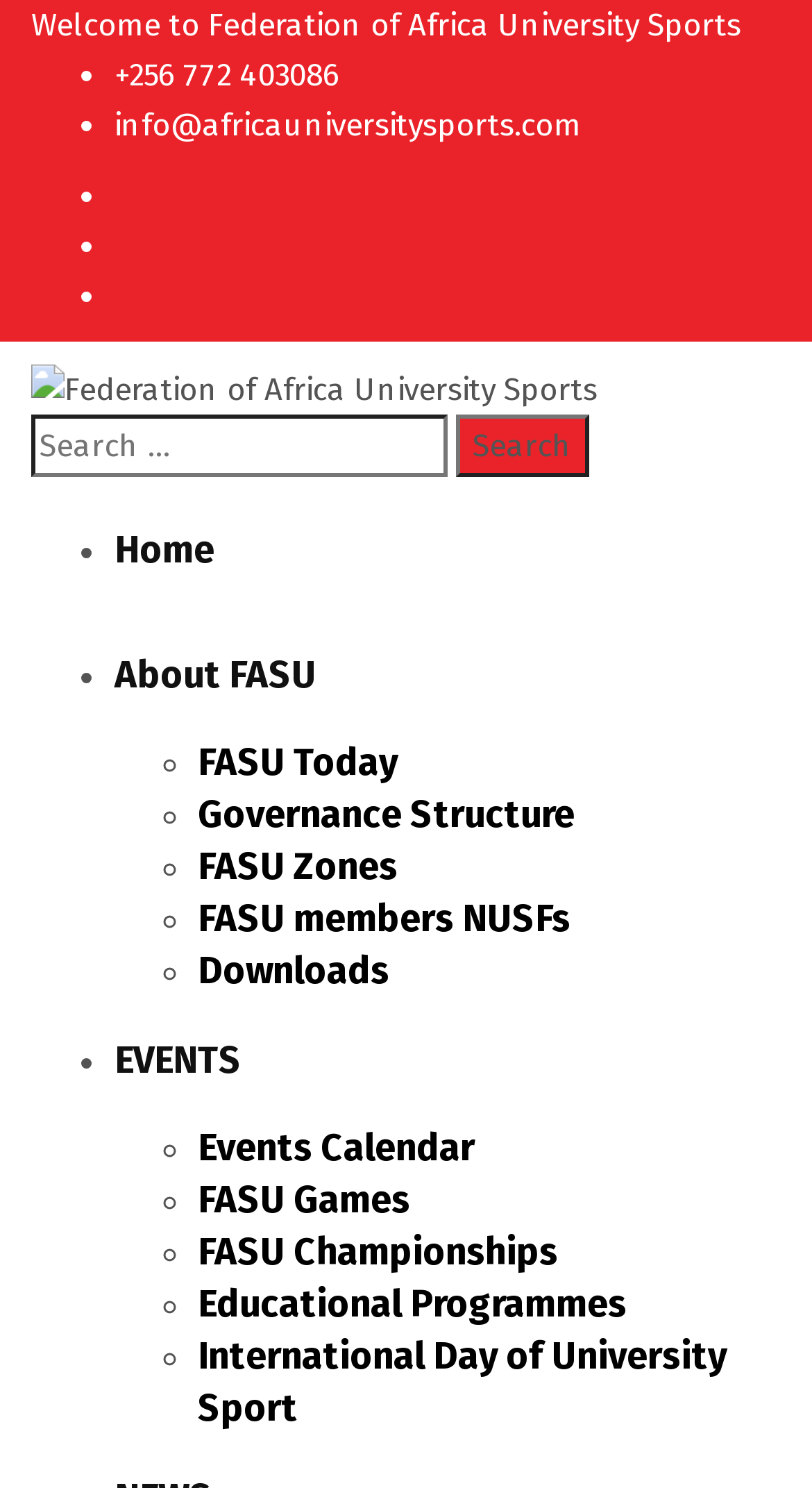What is the logo of the webpage?
Please answer the question with a detailed response using the information from the screenshot.

I looked at the top of the webpage and found an image with the text 'Federation of Africa University Sports'. This is likely the logo of the webpage.